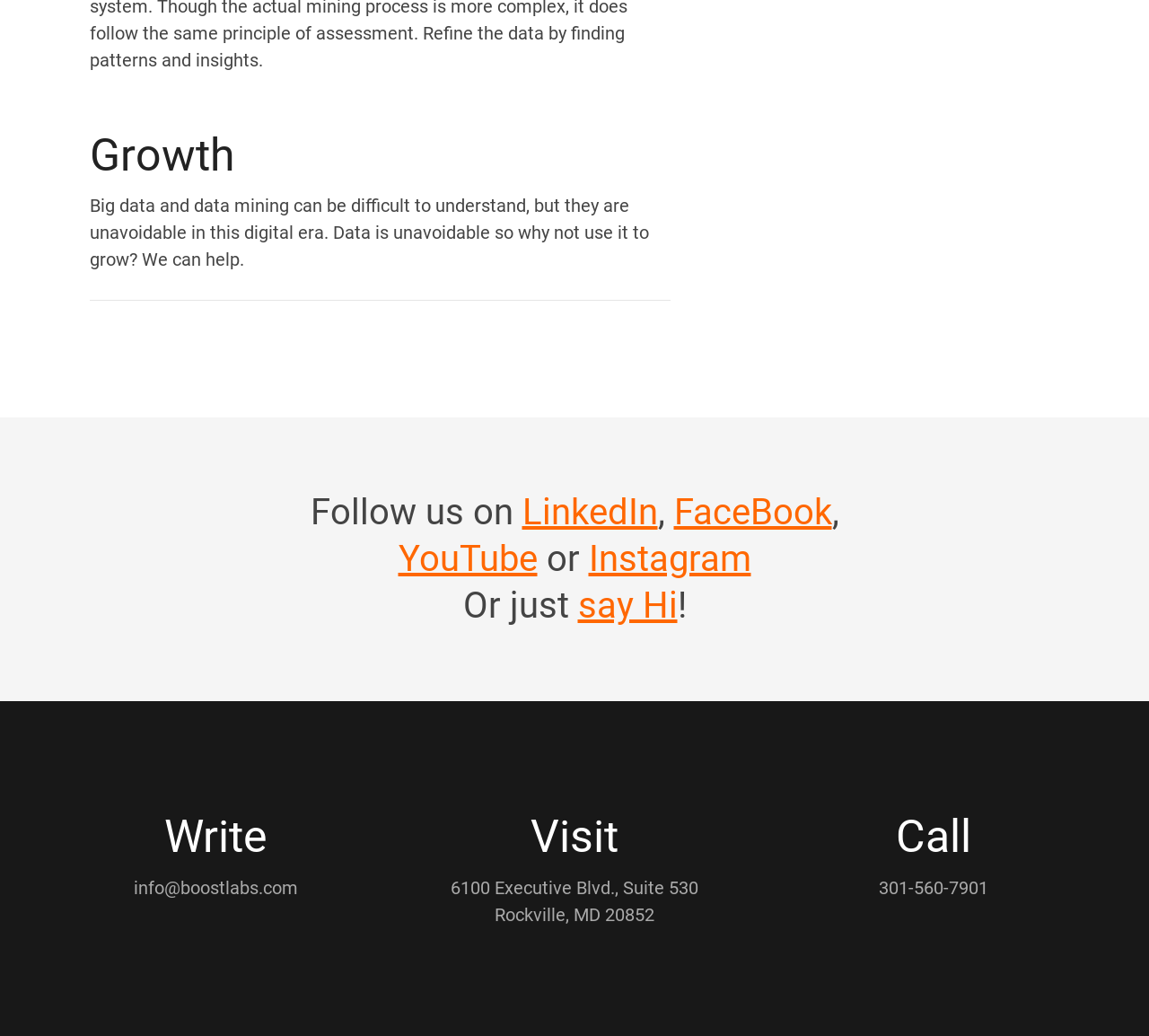Please examine the image and answer the question with a detailed explanation:
What is the address of this company's office?

The address of the company's office is '6100 Executive Blvd., Suite 530, Rockville, MD 20852' as indicated by the static text element on the webpage.